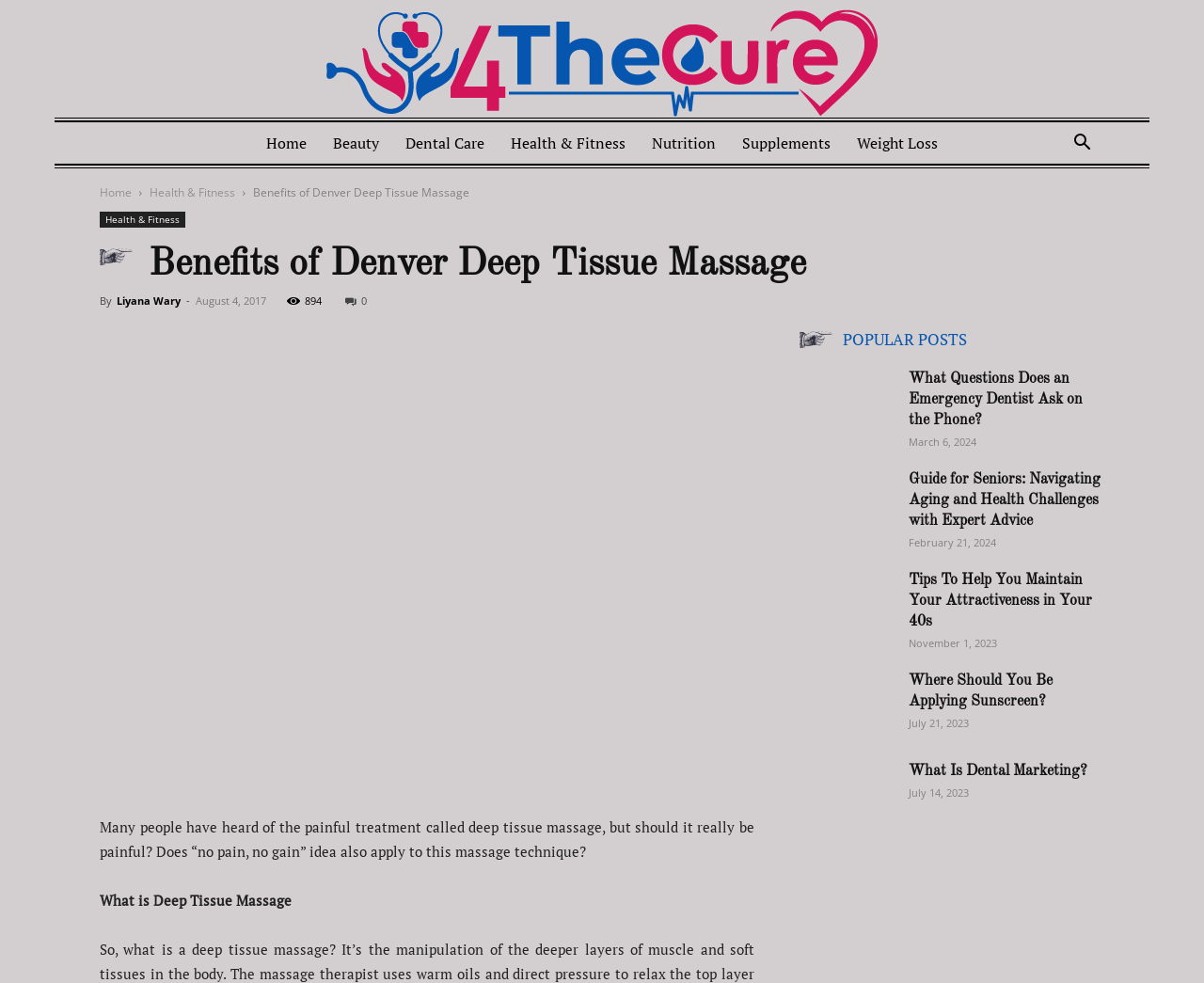Please identify the bounding box coordinates of the element I need to click to follow this instruction: "Click on the 'Health & Fitness' link".

[0.124, 0.188, 0.195, 0.204]